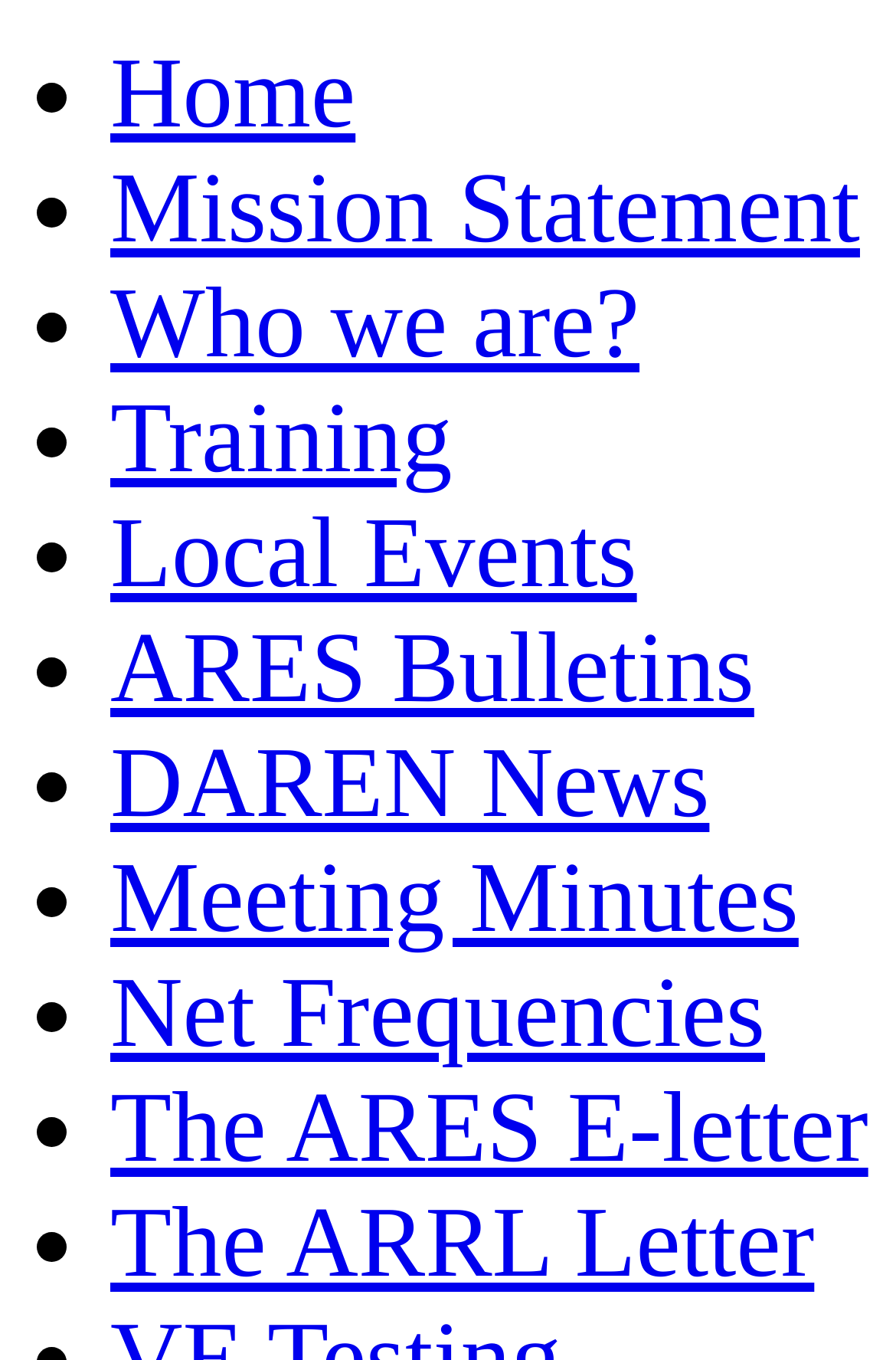Is there a 'Contact Us' link in the navigation menu?
Look at the screenshot and give a one-word or phrase answer.

No